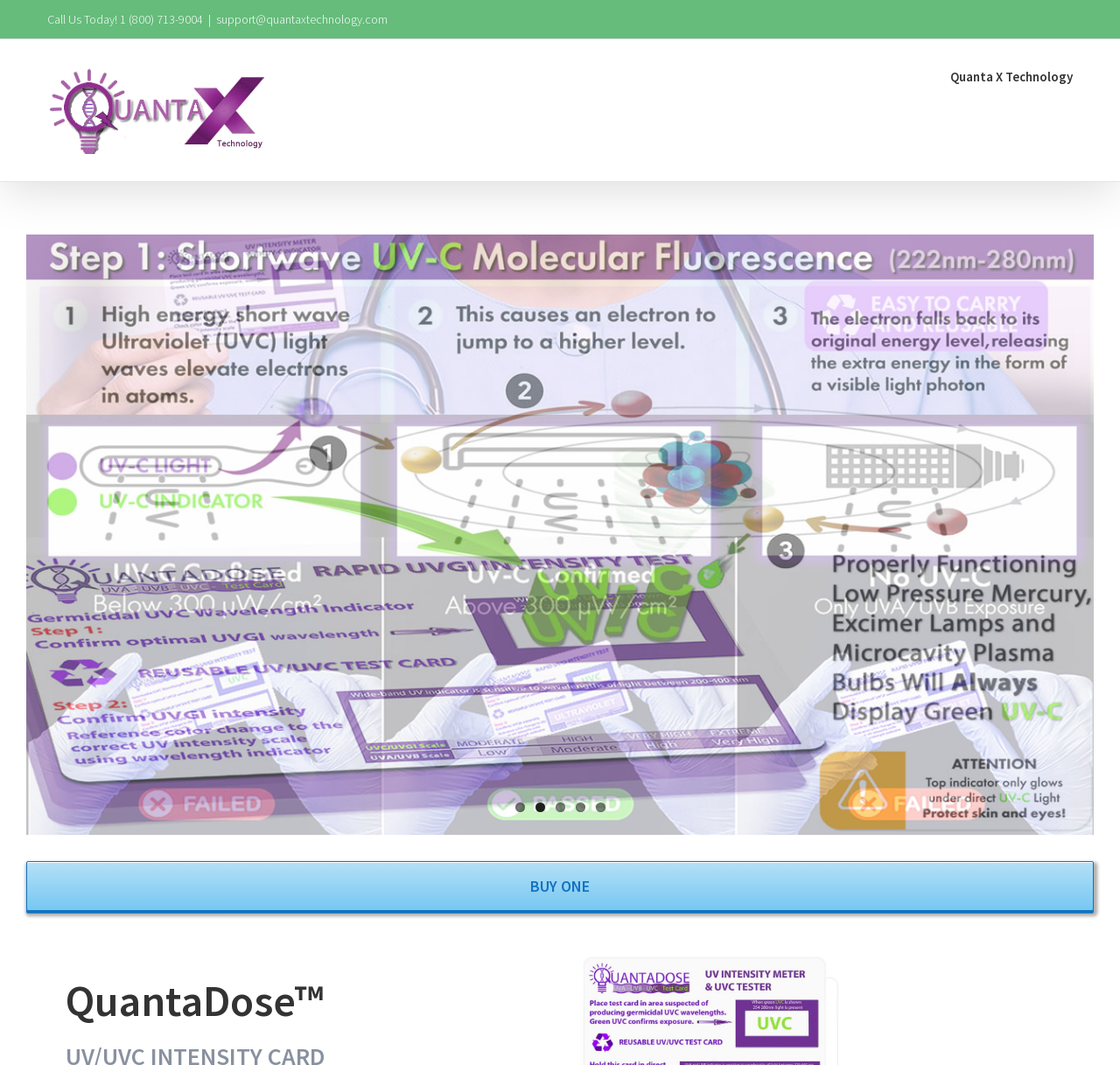Please specify the bounding box coordinates of the clickable section necessary to execute the following command: "Buy the QuantaDose UV/UVC intensity card".

[0.023, 0.809, 0.977, 0.856]